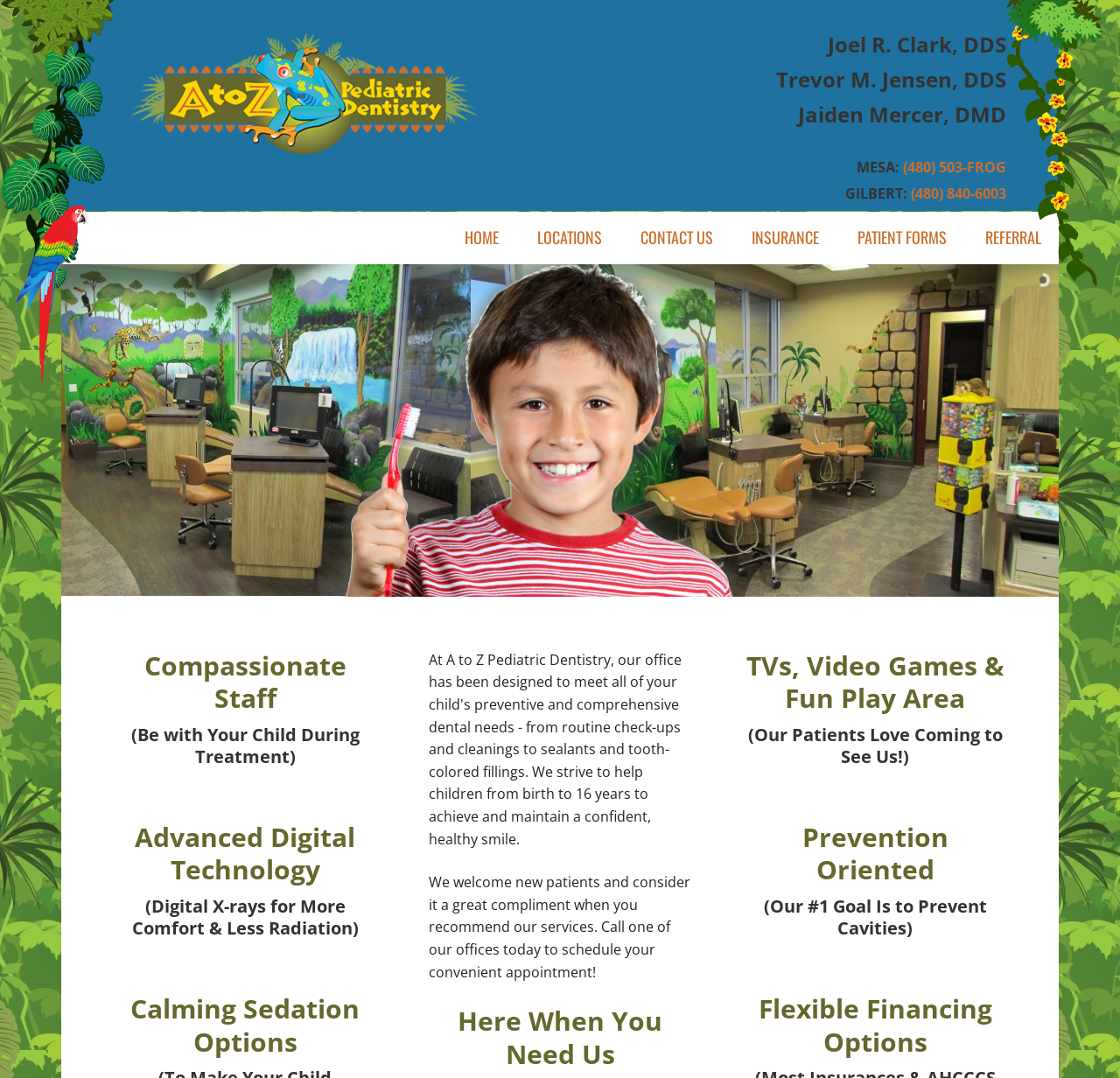Identify the bounding box coordinates of the region that should be clicked to execute the following instruction: "View the INSURANCE page".

[0.655, 0.196, 0.747, 0.244]